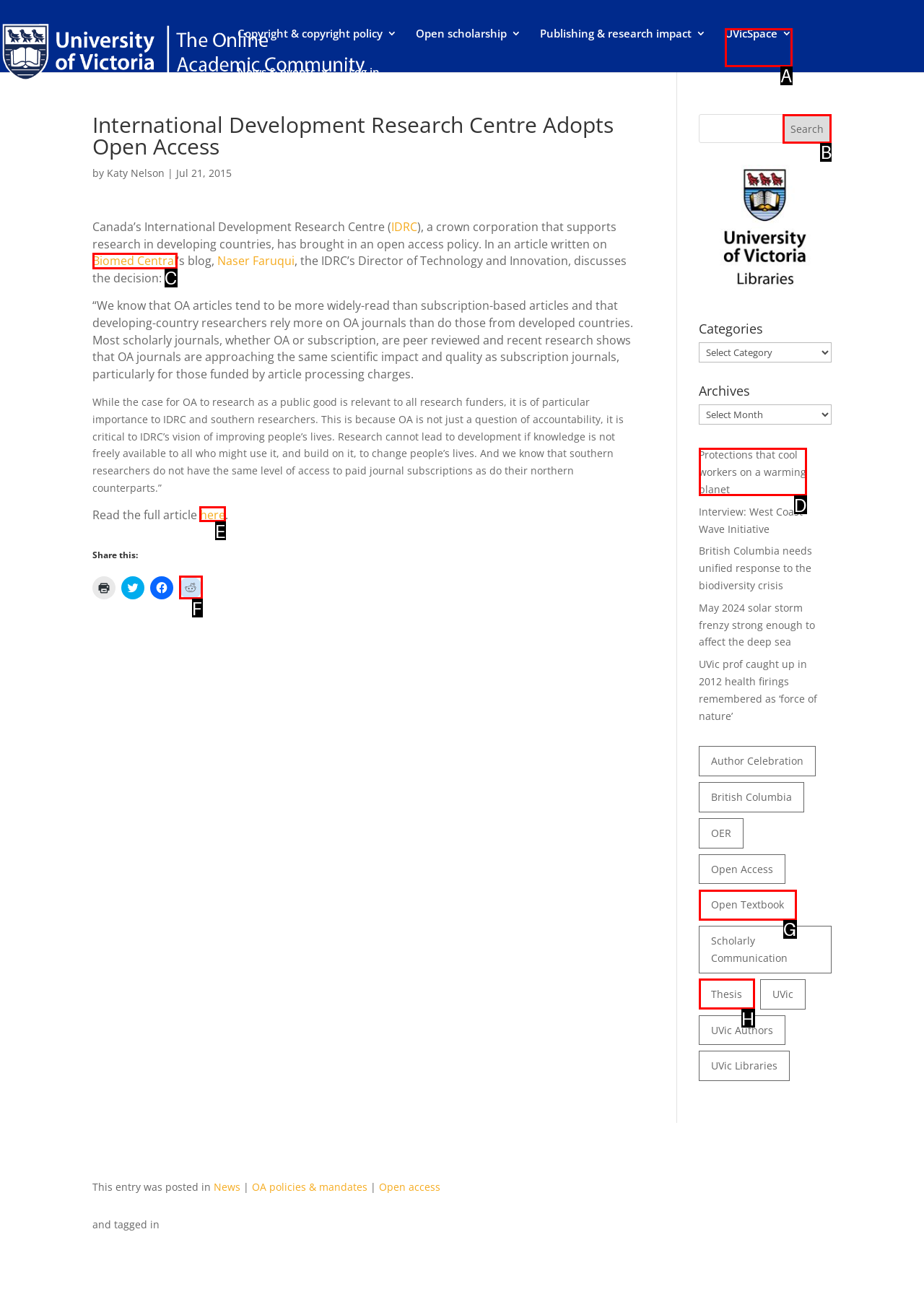Find the correct option to complete this instruction: Read the full article. Reply with the corresponding letter.

E